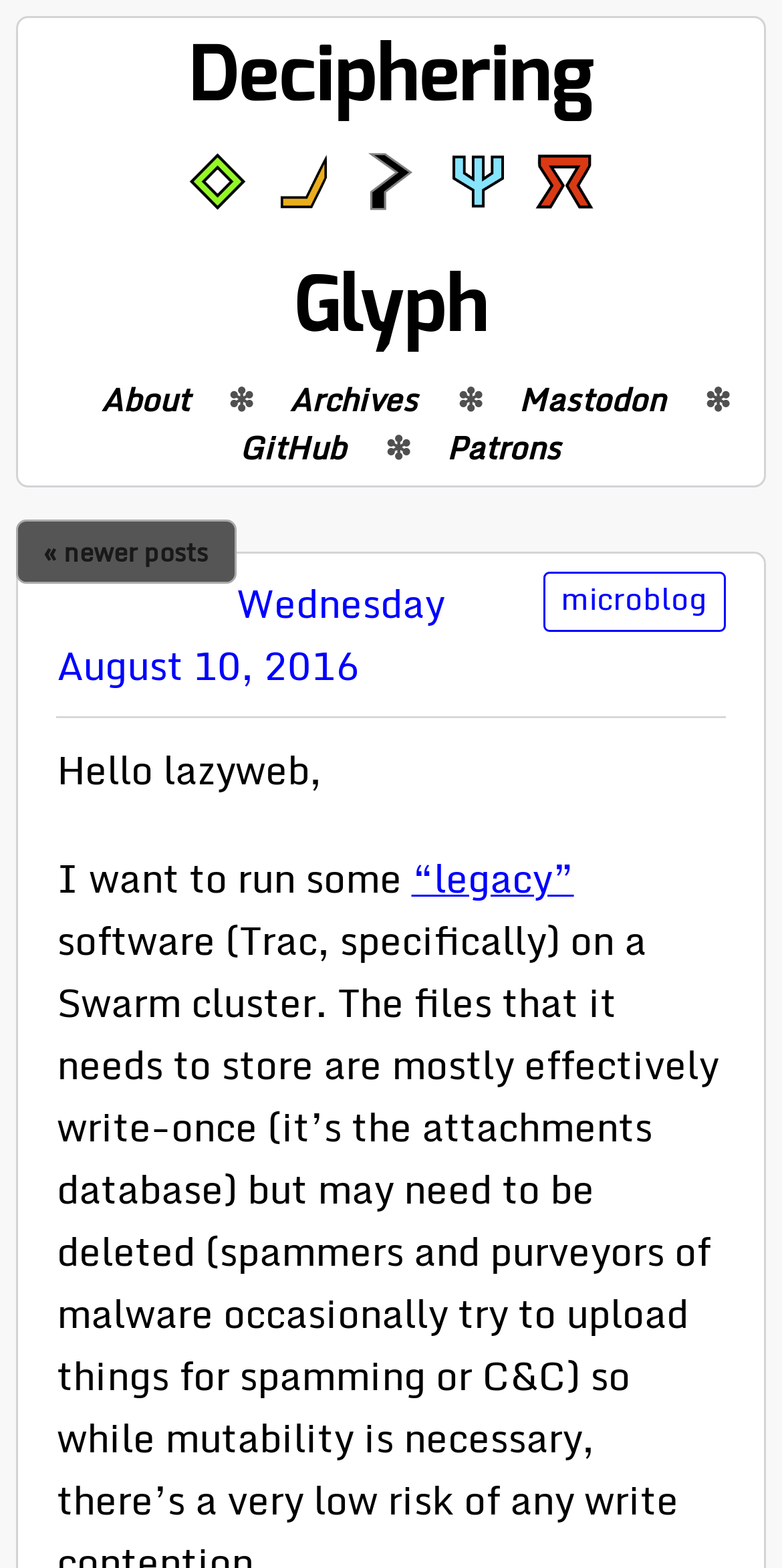Use a single word or phrase to answer this question: 
What is the name of the blog author?

Glyph